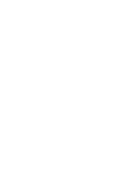What is the tone of the 'Our Leadership Team' section?
Give a detailed and exhaustive answer to the question.

The layout and design of the section aim to convey a sense of professionalism, emphasizing the importance of leadership and the company's commitment to showcasing its key figures in a formal and structured manner.